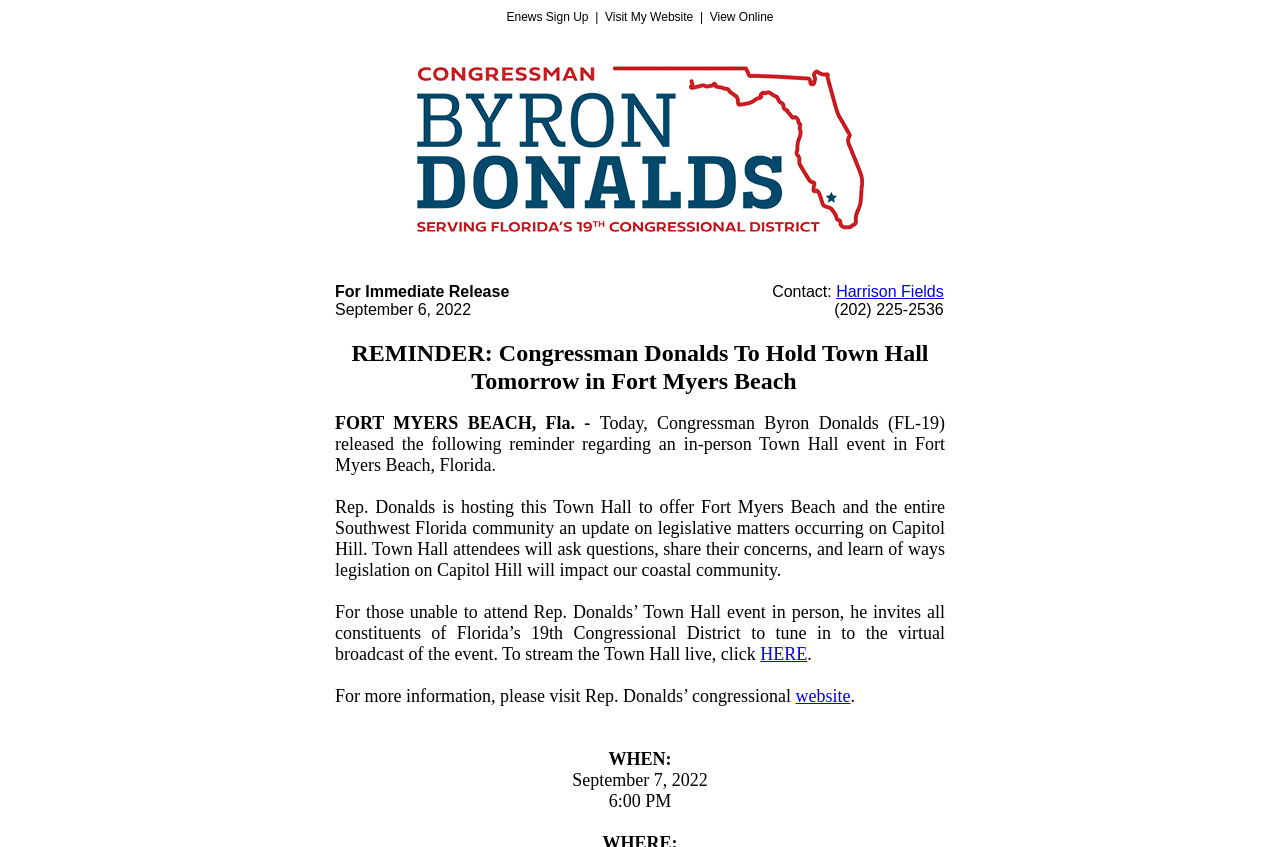What is the name of the representative?
Using the image, provide a concise answer in one word or a short phrase.

Byron Donalds